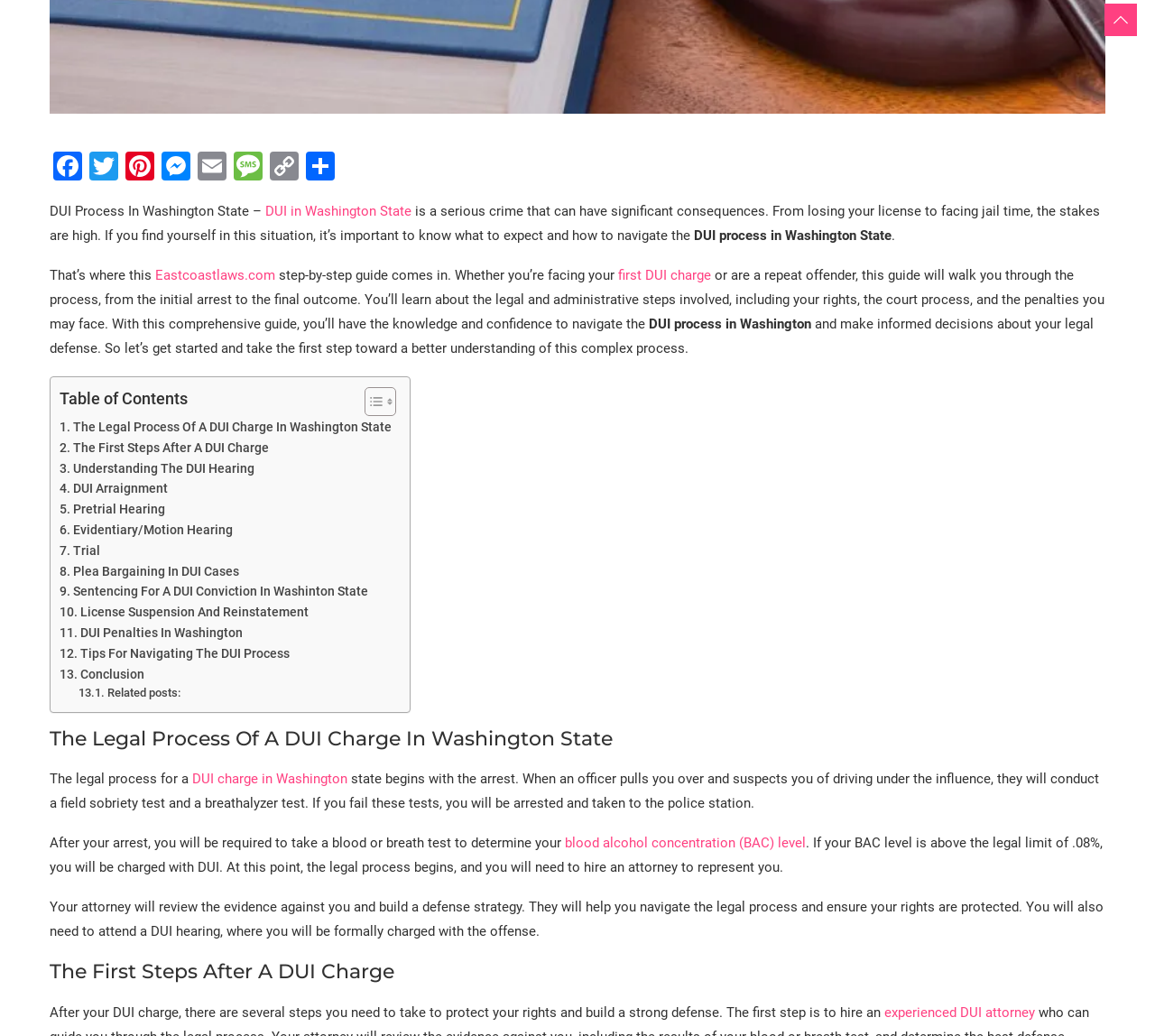Locate the UI element described by Sliding Bar Toggle and provide its bounding box coordinates. Use the format (top-left x, top-left y, bottom-right x, bottom-right y) with all values as floating point numbers between 0 and 1.

None